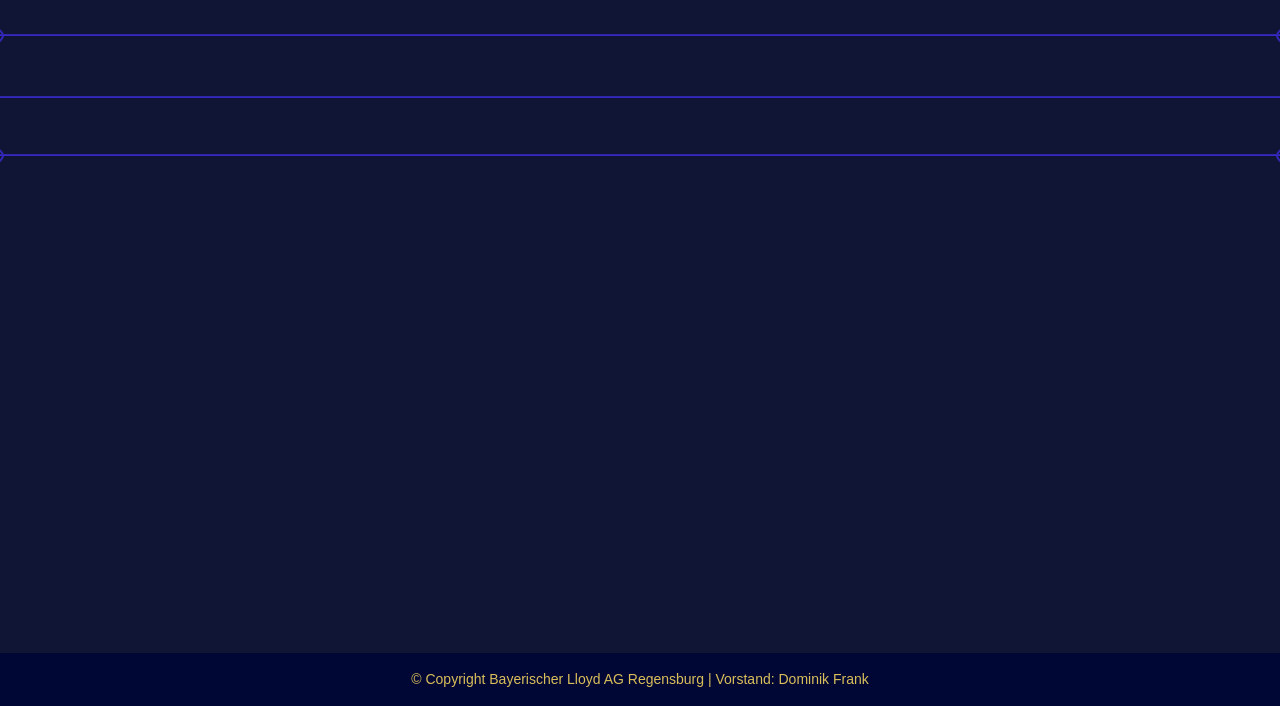What is the purpose of the button at the bottom of the webpage?
Using the image, provide a concise answer in one word or a short phrase.

To send something